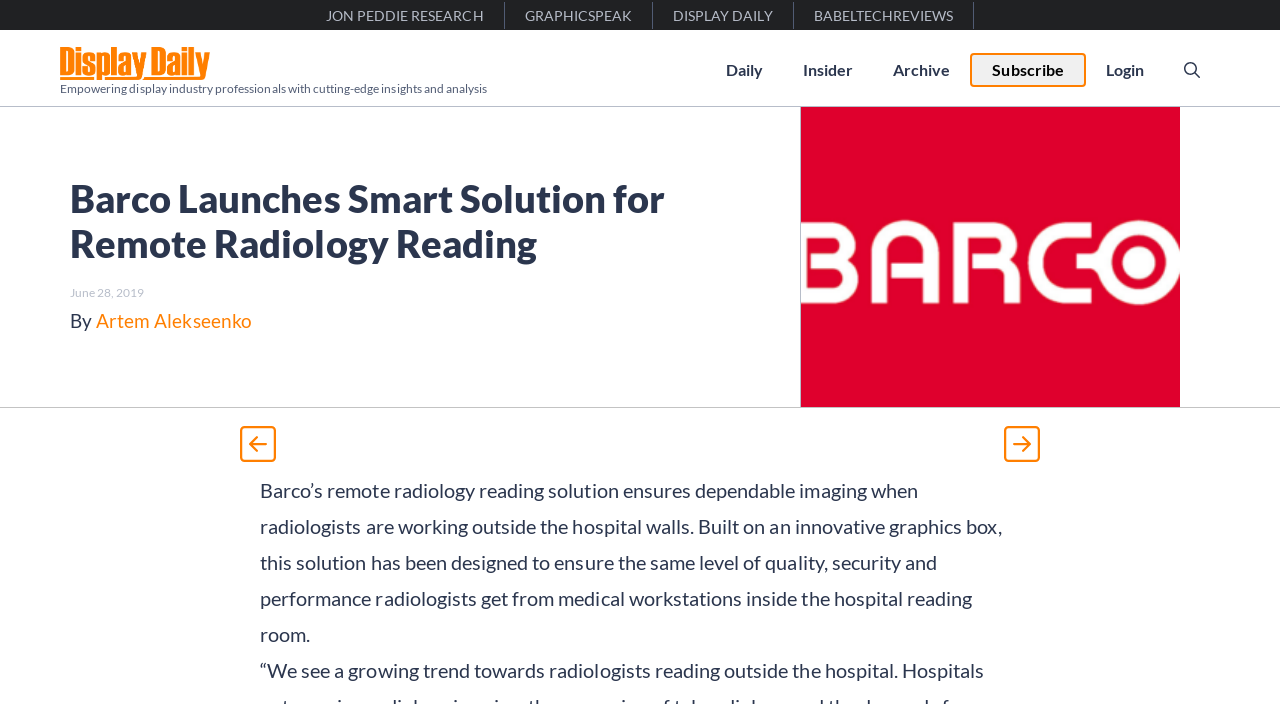Who is the author of the article?
Using the image, provide a detailed and thorough answer to the question.

I determined the answer by looking at the link element that contains the text 'Artem Alekseenko', which is located near the heading element. This suggests that Artem Alekseenko is the author of the article.